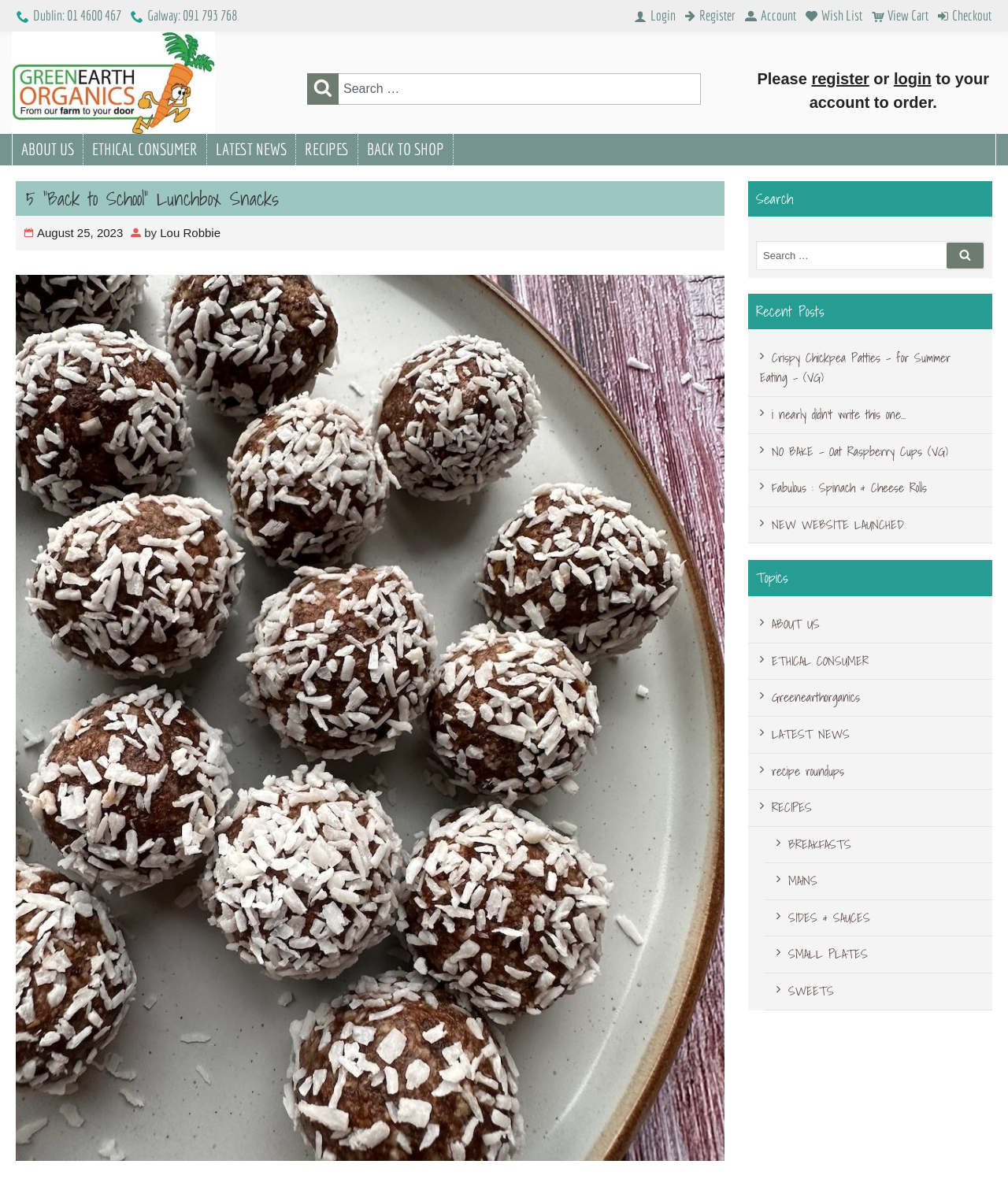Please specify the bounding box coordinates in the format (top-left x, top-left y, bottom-right x, bottom-right y), with values ranging from 0 to 1. Identify the bounding box for the UI component described as follows: Galway: 091 793 768

[0.125, 0.0, 0.24, 0.027]